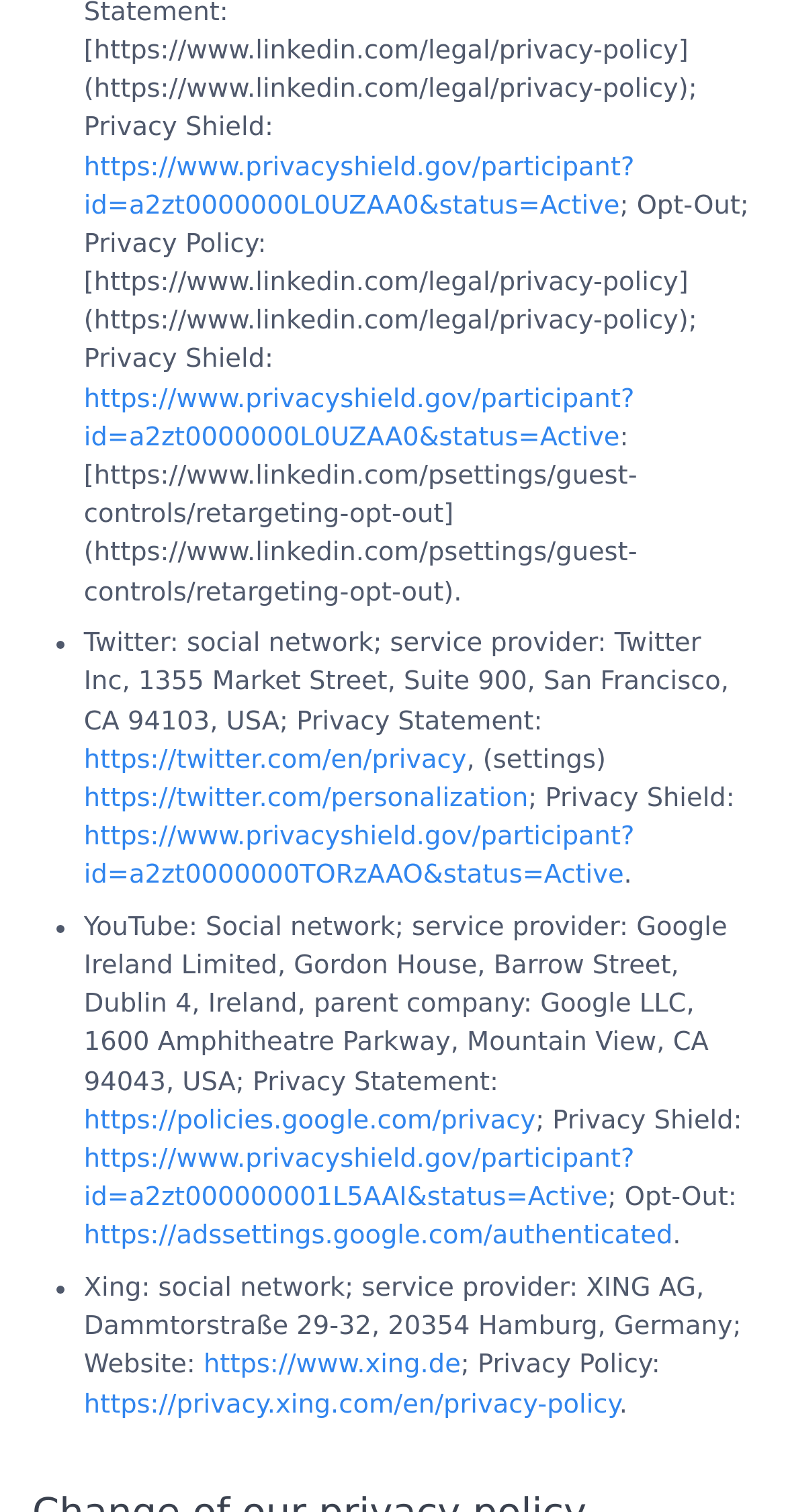Please specify the bounding box coordinates of the clickable section necessary to execute the following command: "Visit LinkedIn's privacy policy".

[0.107, 0.126, 0.953, 0.248]